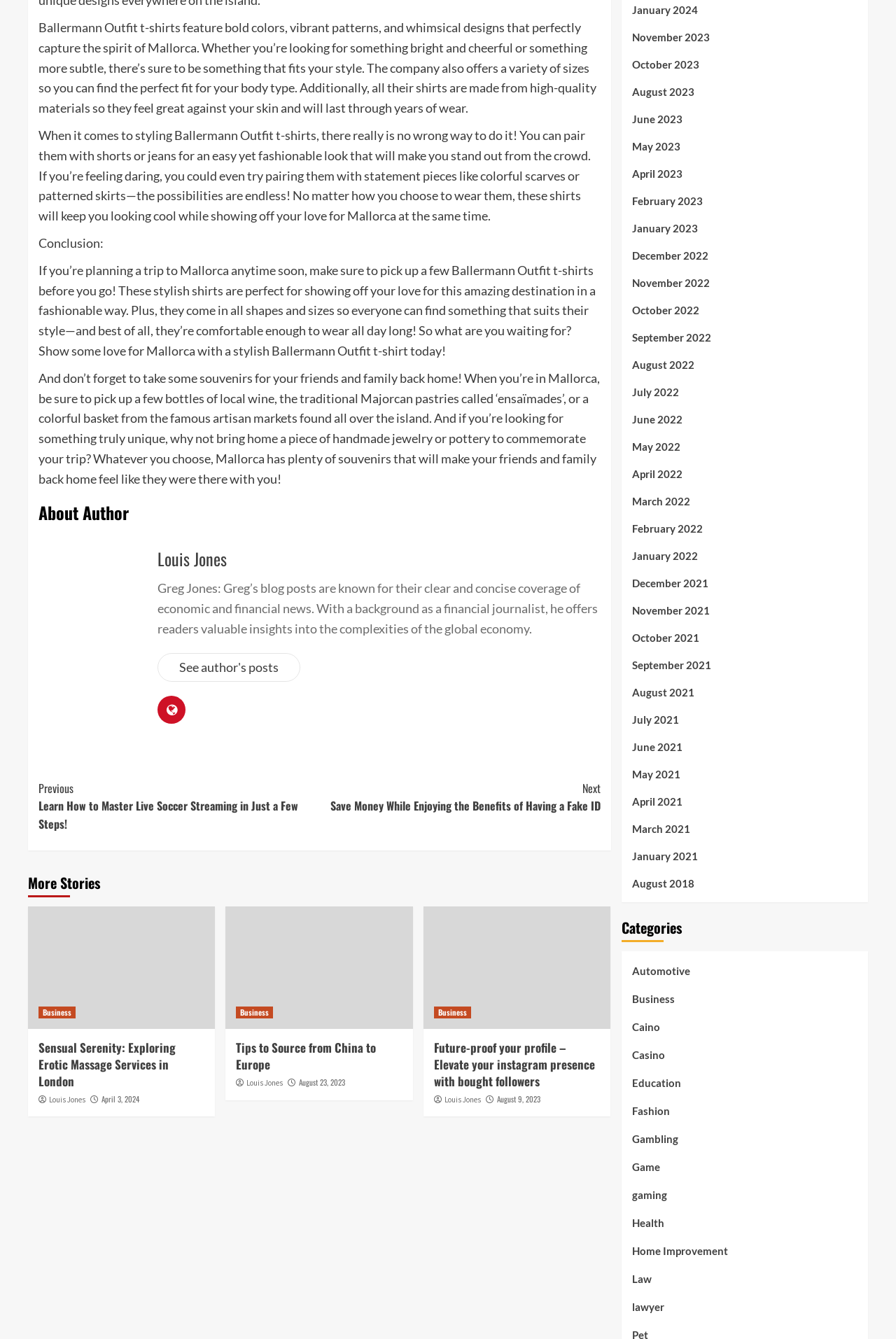Show the bounding box coordinates of the region that should be clicked to follow the instruction: "Read the article 'Sensual Serenity: Exploring Erotic Massage Services in London'."

[0.043, 0.776, 0.229, 0.814]